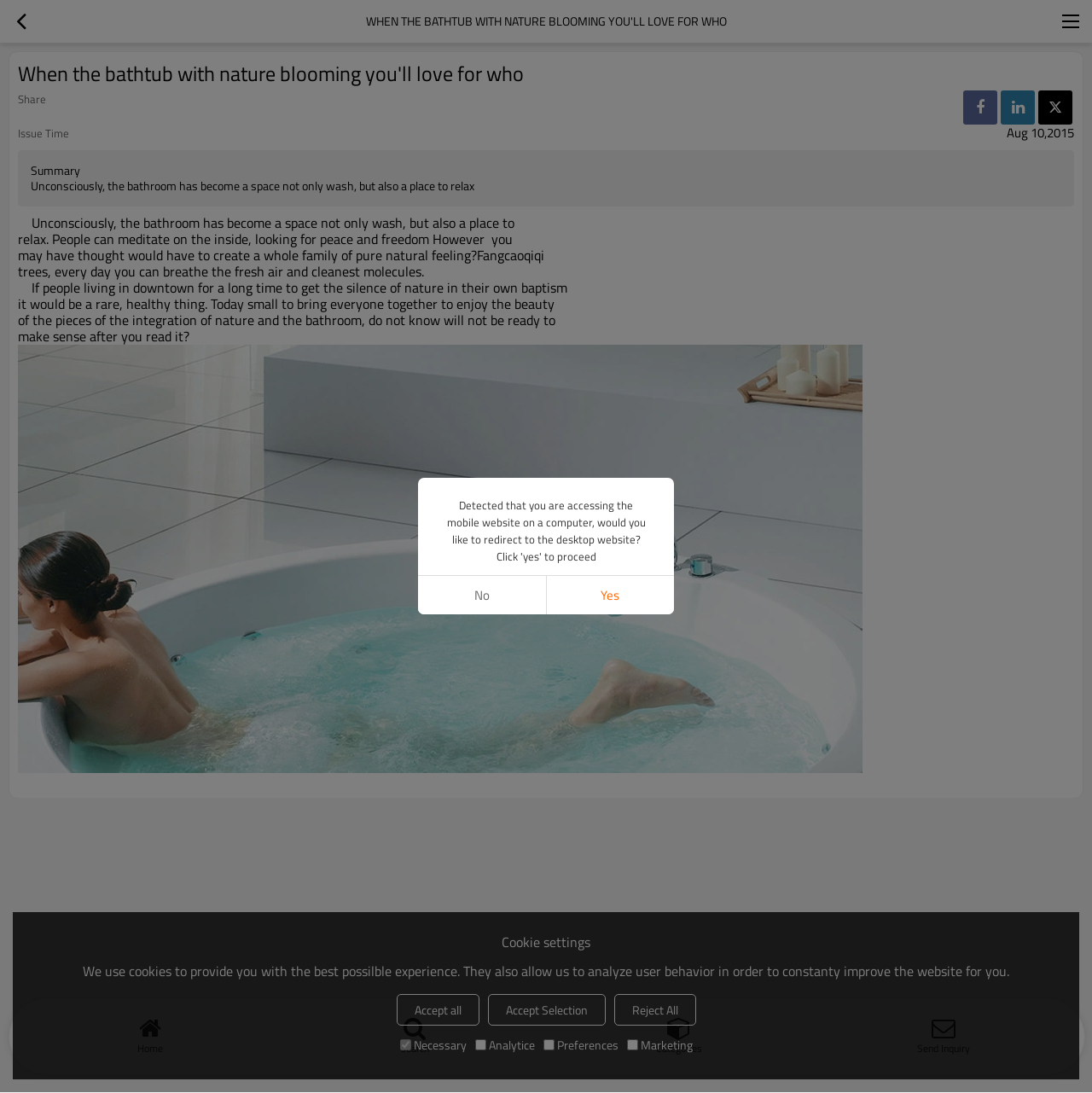Find the bounding box coordinates of the clickable element required to execute the following instruction: "Click the home button". Provide the coordinates as four float numbers between 0 and 1, i.e., [left, top, right, bottom].

[0.016, 0.922, 0.259, 0.967]